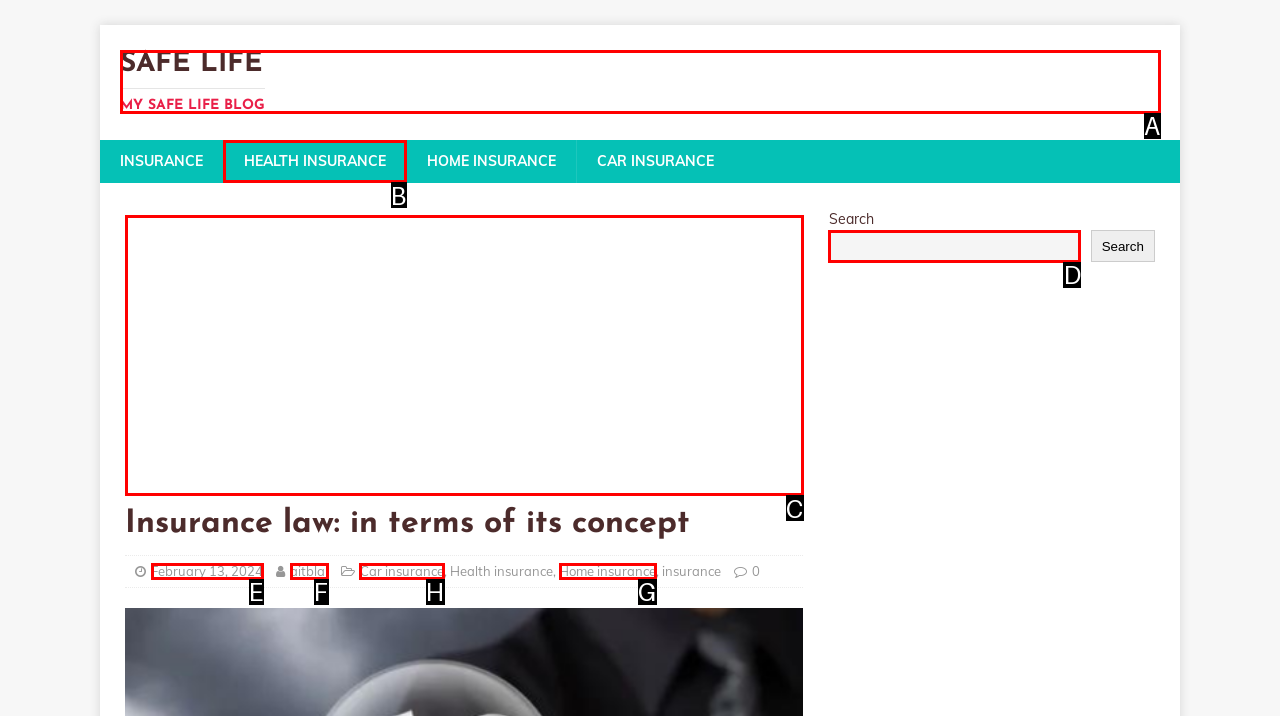Which HTML element should be clicked to perform the following task: Read about Car insurance
Reply with the letter of the appropriate option.

H